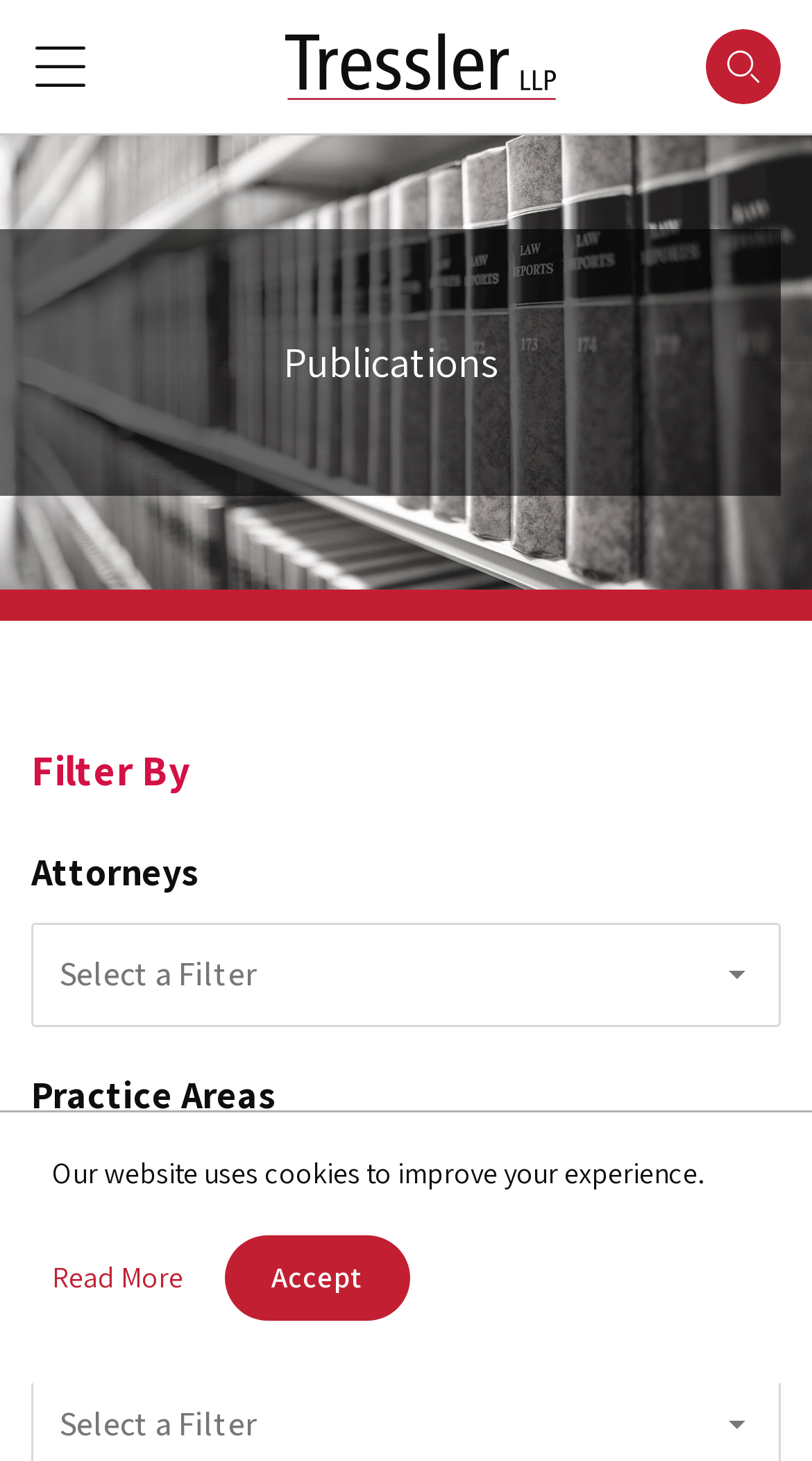Give a short answer using one word or phrase for the question:
What is the purpose of the button with a search icon?

To search